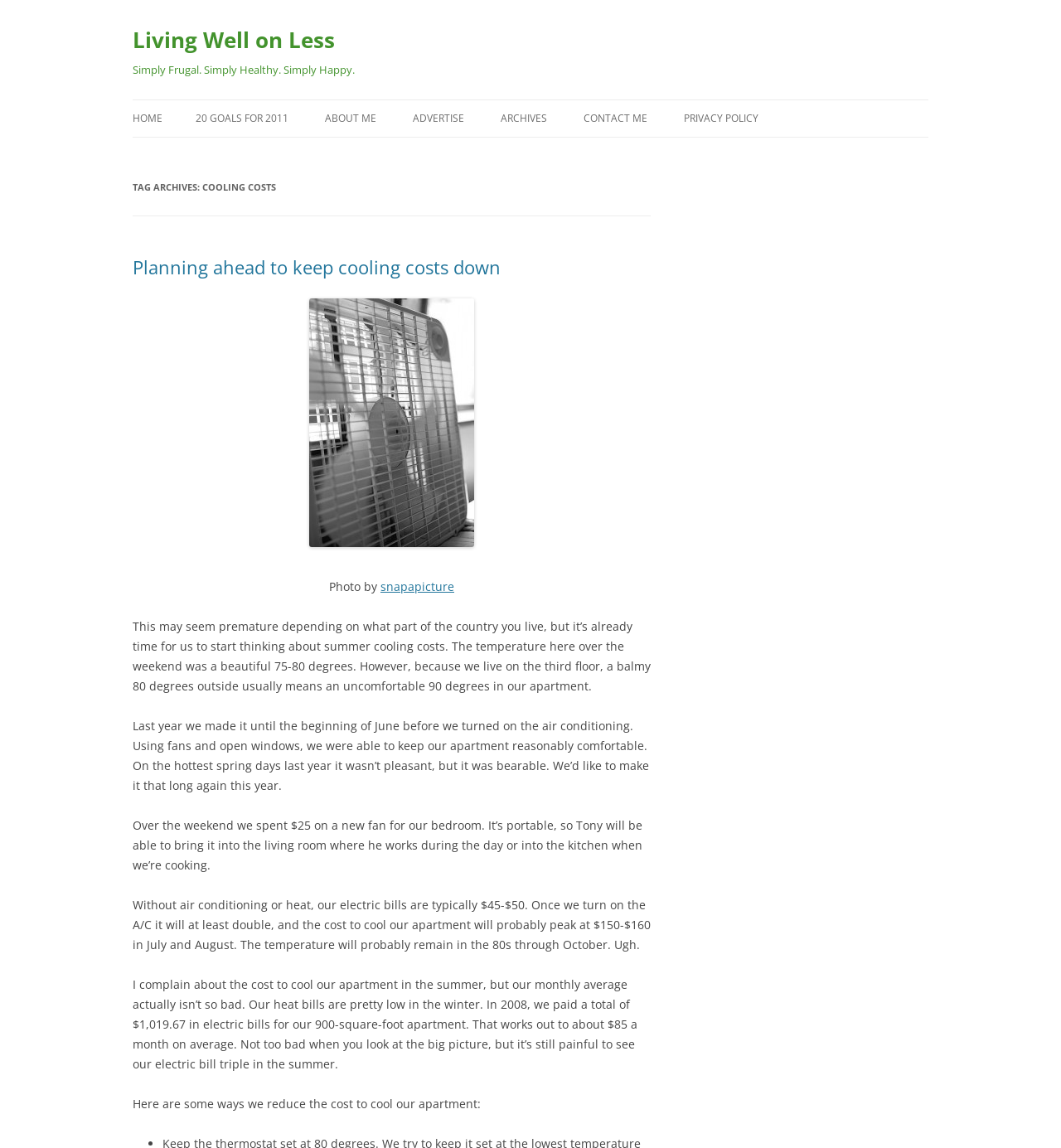Offer a thorough description of the webpage.

The webpage is about living well on a budget, specifically focusing on reducing cooling costs. At the top, there is a heading "Living Well on Less" followed by a subheading "Simply Frugal. Simply Healthy. Simply Happy." Below this, there is a navigation menu with links to "HOME", "20 GOALS FOR 2011", "ABOUT ME", "ADVERTISE", "ARCHIVES", "CONTACT ME", and "PRIVACY POLICY".

The main content of the page is an article titled "Planning ahead to keep cooling costs down". The article is divided into several paragraphs, with an image of a summer fan on the right side. The image is accompanied by a caption "Photo by snapapicture". The article discusses the importance of planning ahead to reduce cooling costs, especially during the summer months. It shares the author's personal experience of trying to keep their apartment cool without using air conditioning, and how they managed to delay turning it on until June last year.

The article also mentions the cost of cooling, stating that their electric bills typically range from $45 to $50 without air conditioning, but can double or even triple during the summer months. The author shares their strategy for reducing cooling costs, including using fans and open windows, and provides some tips on how to keep the apartment cool.

At the bottom of the page, there is a complementary section, but it appears to be empty. Overall, the webpage has a simple and clean layout, with a focus on providing useful information and tips on reducing cooling costs.